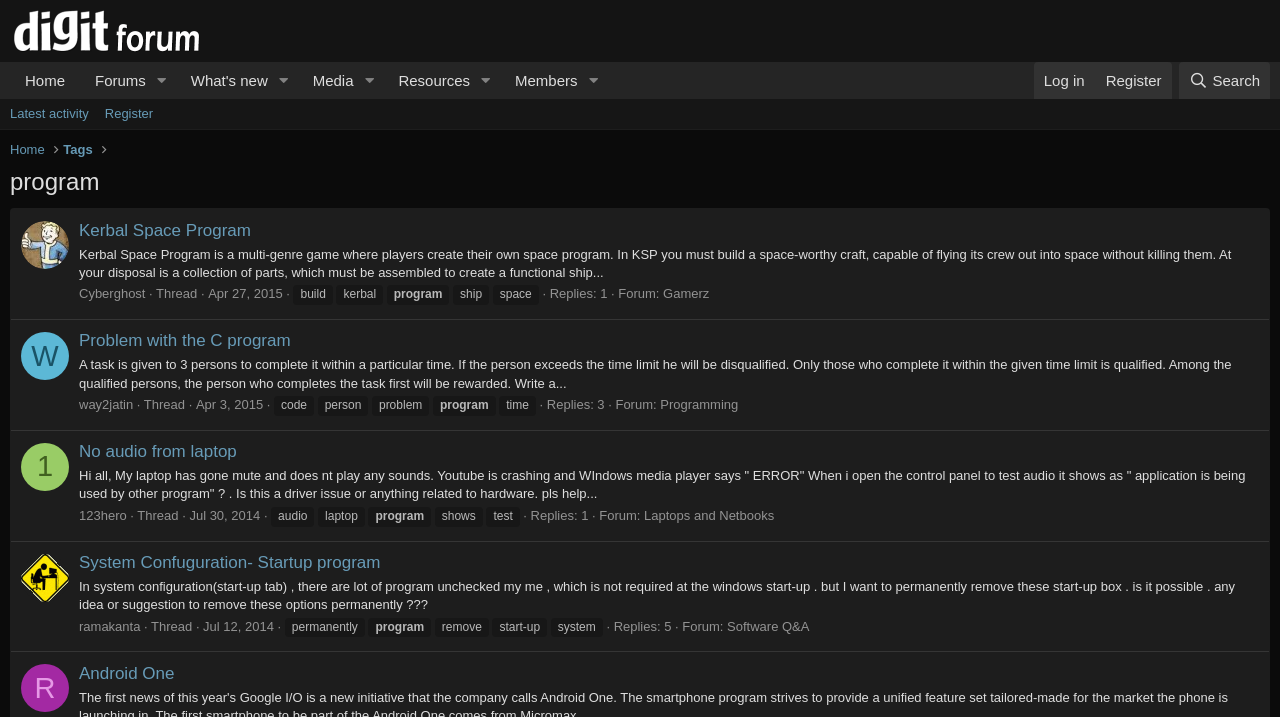Pinpoint the bounding box coordinates of the element you need to click to execute the following instruction: "Search for something". The bounding box should be represented by four float numbers between 0 and 1, in the format [left, top, right, bottom].

[0.921, 0.086, 0.992, 0.138]